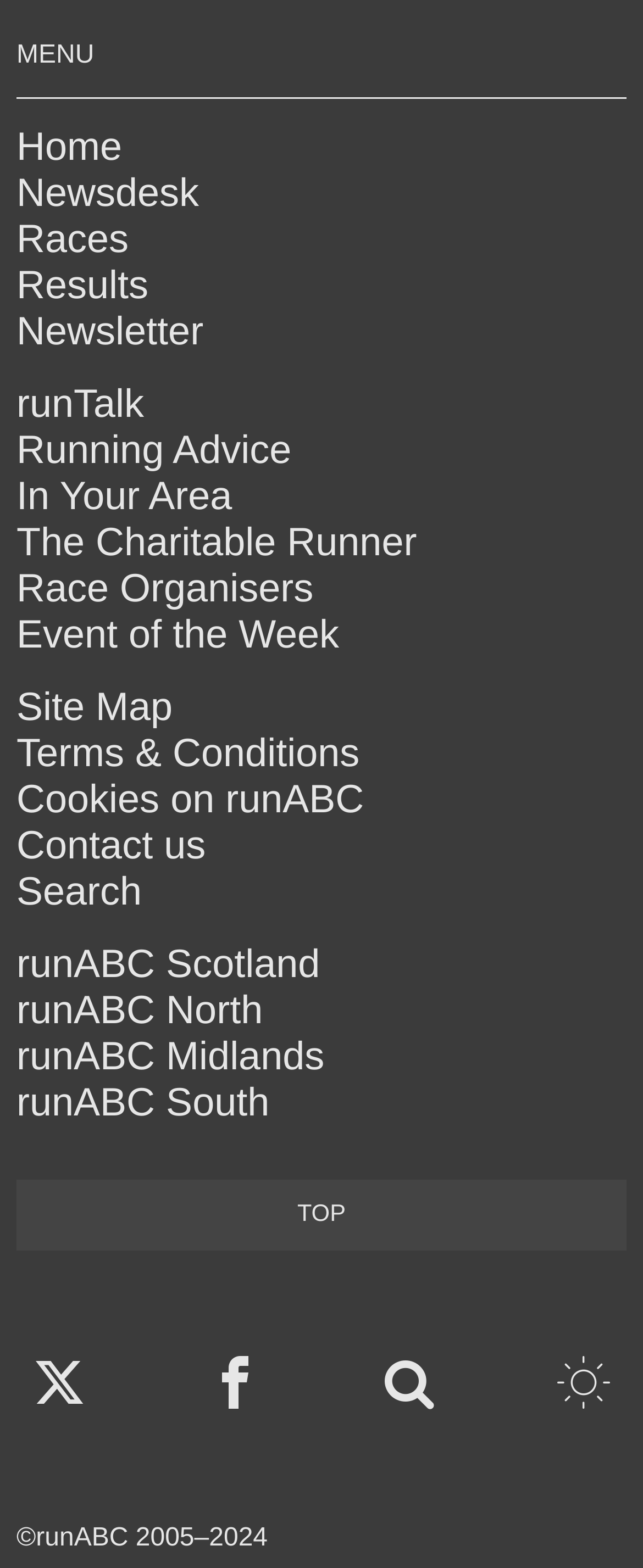Please provide a comprehensive response to the question below by analyzing the image: 
How many links are in the top navigation bar?

I counted the number of links in the top navigation bar, starting from 'Home' to 'Results', and found 14 links.